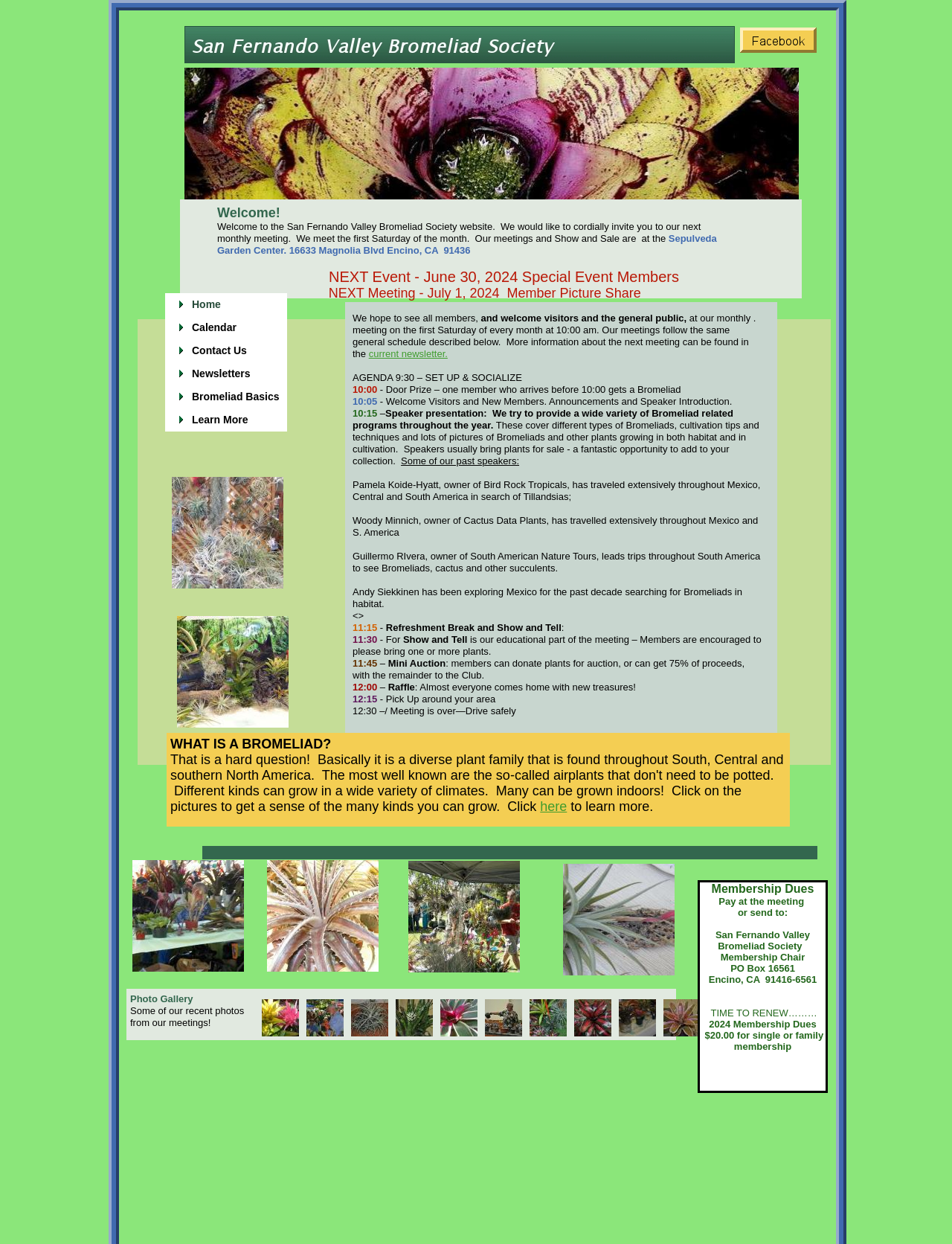Please identify the bounding box coordinates of the element that needs to be clicked to perform the following instruction: "Click the 'Home' link".

[0.202, 0.236, 0.301, 0.254]